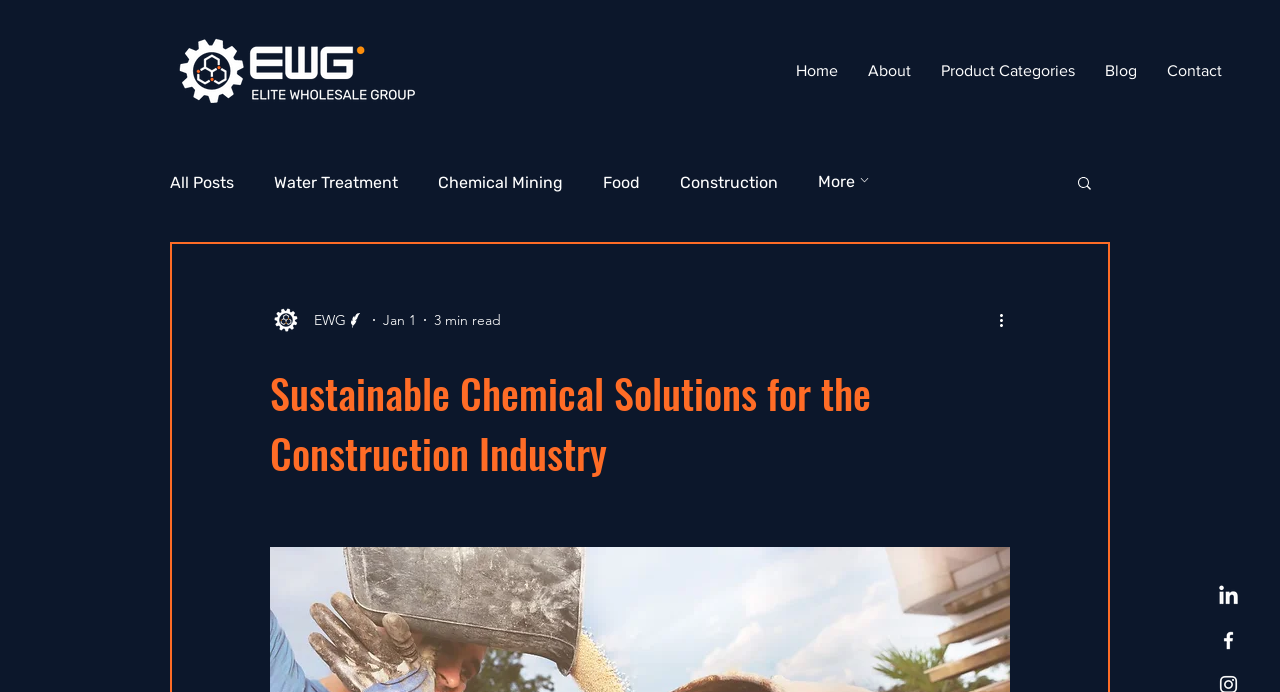Find the bounding box coordinates of the element's region that should be clicked in order to follow the given instruction: "read about water treatment". The coordinates should consist of four float numbers between 0 and 1, i.e., [left, top, right, bottom].

[0.214, 0.249, 0.311, 0.277]